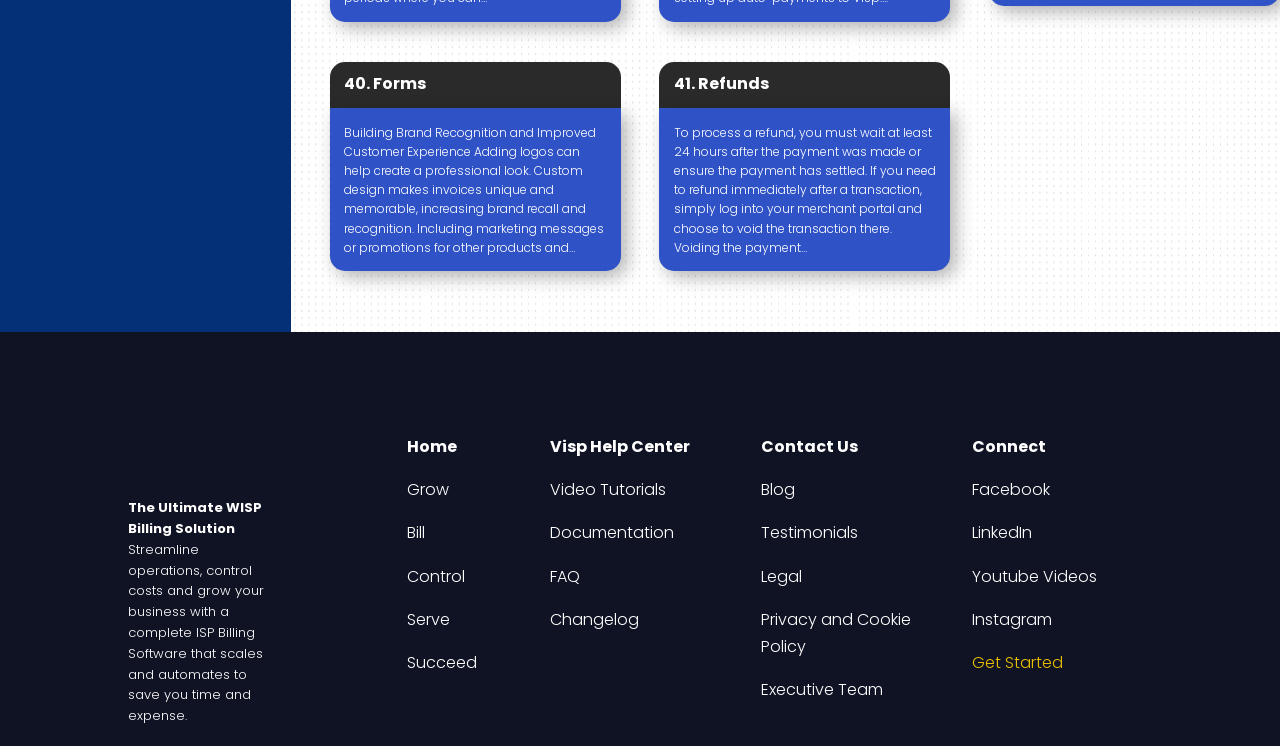Could you provide the bounding box coordinates for the portion of the screen to click to complete this instruction: "Connect with 'Facebook'"?

[0.759, 0.641, 0.82, 0.672]